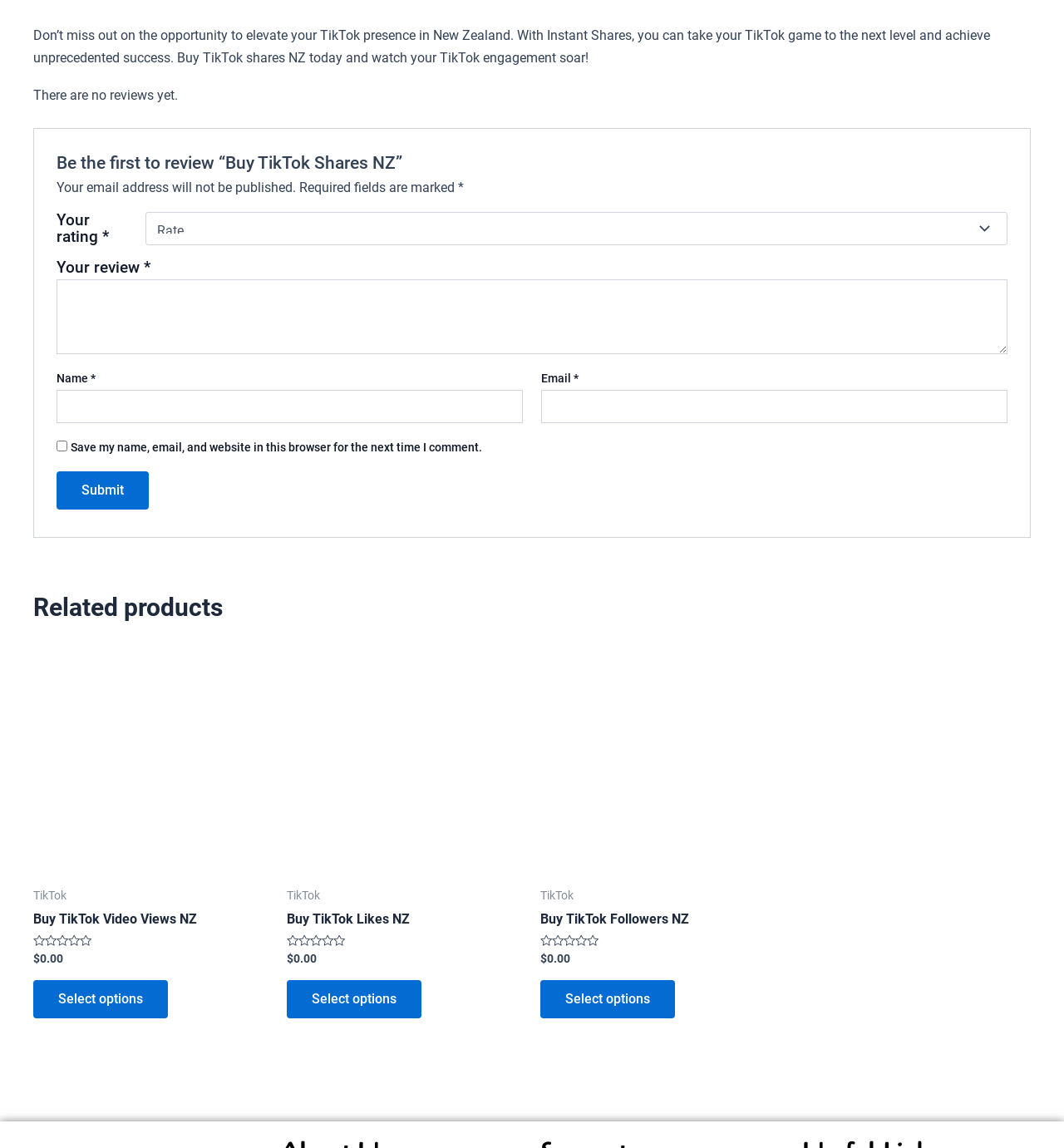What is the price of 'Buy TikTok Followers NZ'?
Provide a detailed answer to the question, using the image to inform your response.

The price of 'Buy TikTok Followers NZ' is displayed as '$0.00', indicating that it is currently priced at zero dollars.